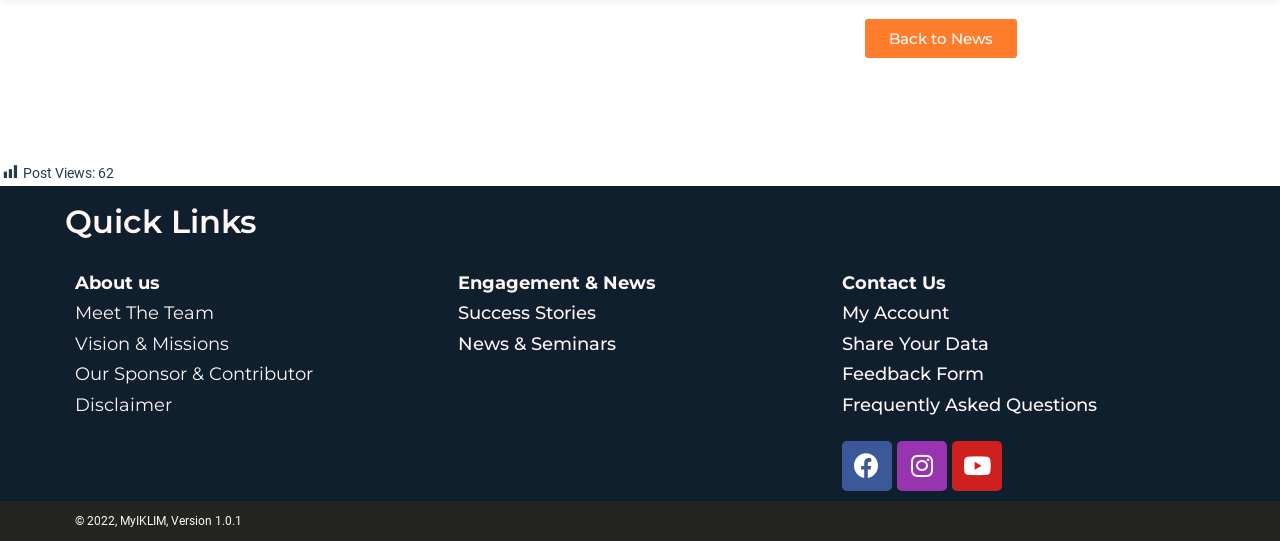Identify the bounding box coordinates of the region that should be clicked to execute the following instruction: "check engagement and news".

[0.358, 0.502, 0.513, 0.543]